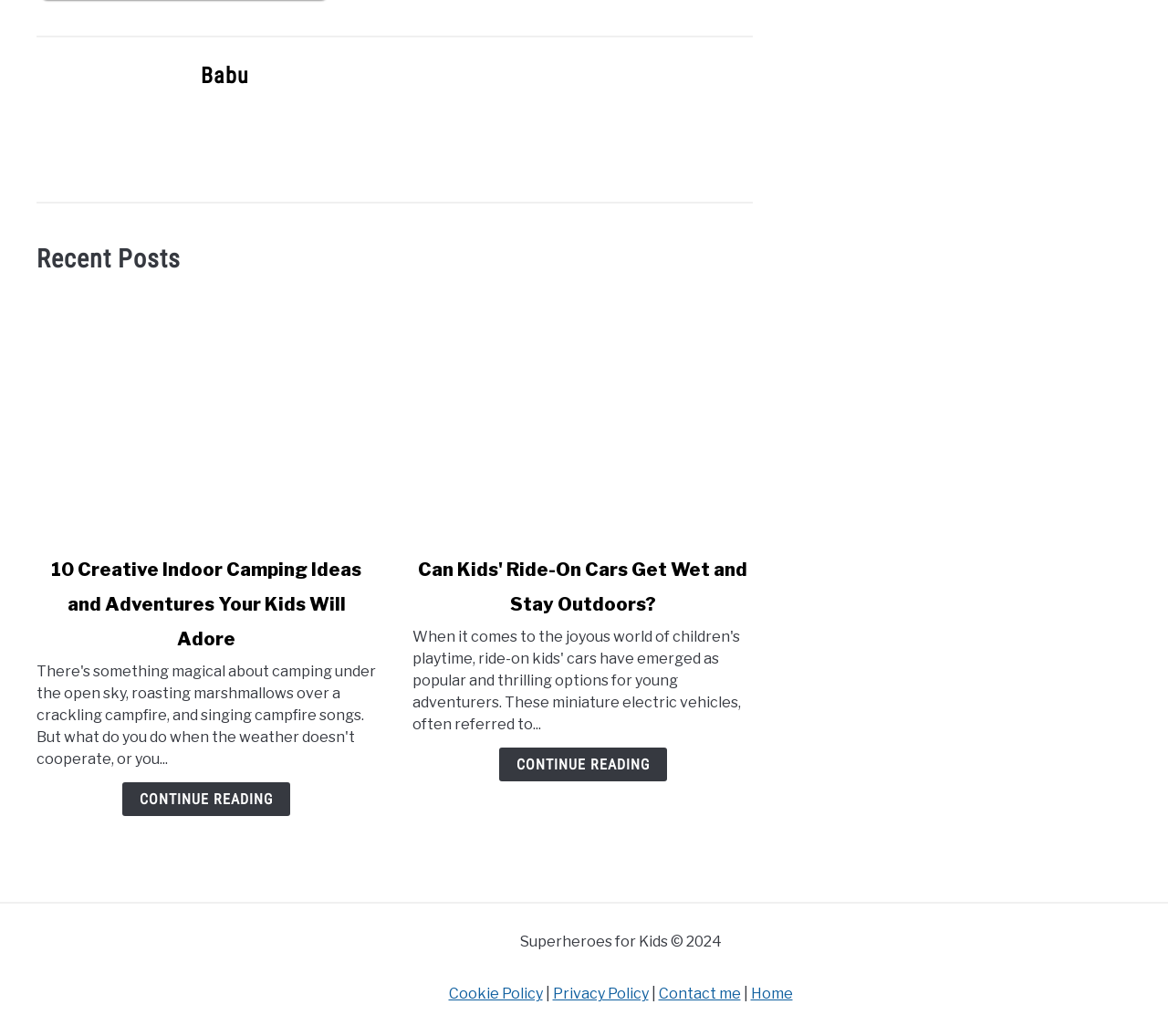Locate the bounding box coordinates of the element that should be clicked to fulfill the instruction: "view the privacy policy".

[0.473, 0.951, 0.555, 0.968]